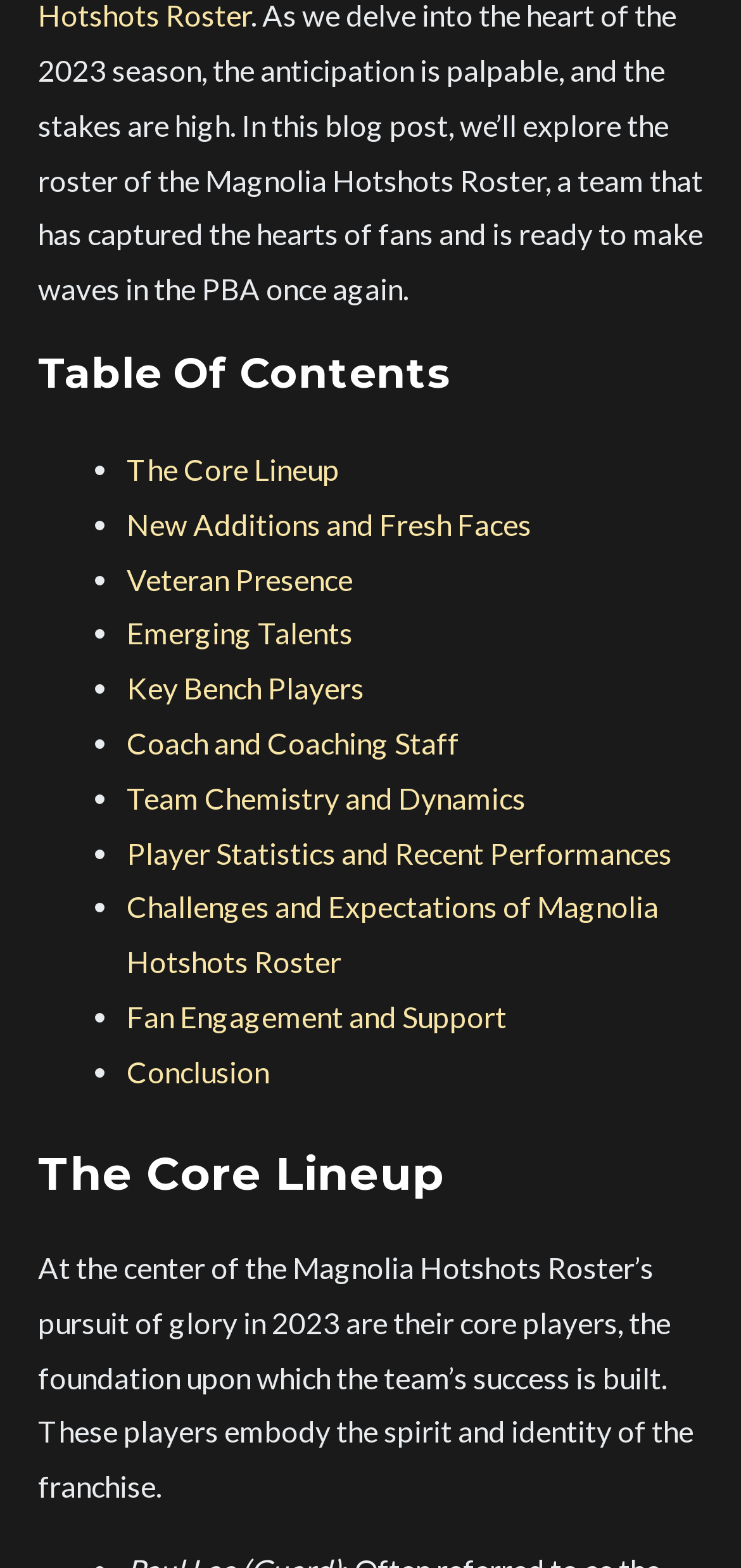Determine the bounding box coordinates for the HTML element mentioned in the following description: "New Additions and Fresh Faces". The coordinates should be a list of four floats ranging from 0 to 1, represented as [left, top, right, bottom].

[0.171, 0.324, 0.717, 0.345]